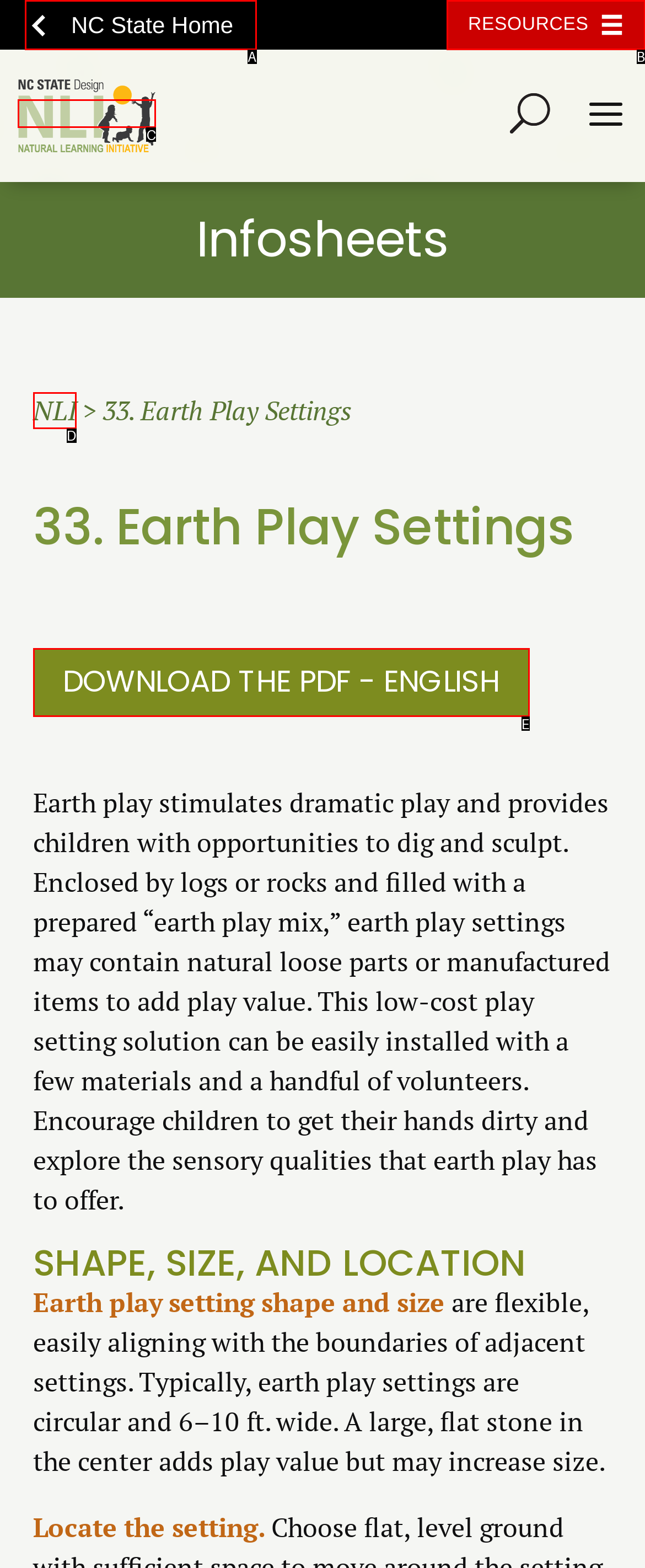Tell me which one HTML element best matches the description: parent_node: Comment name="email" placeholder="Email *" Answer with the option's letter from the given choices directly.

None